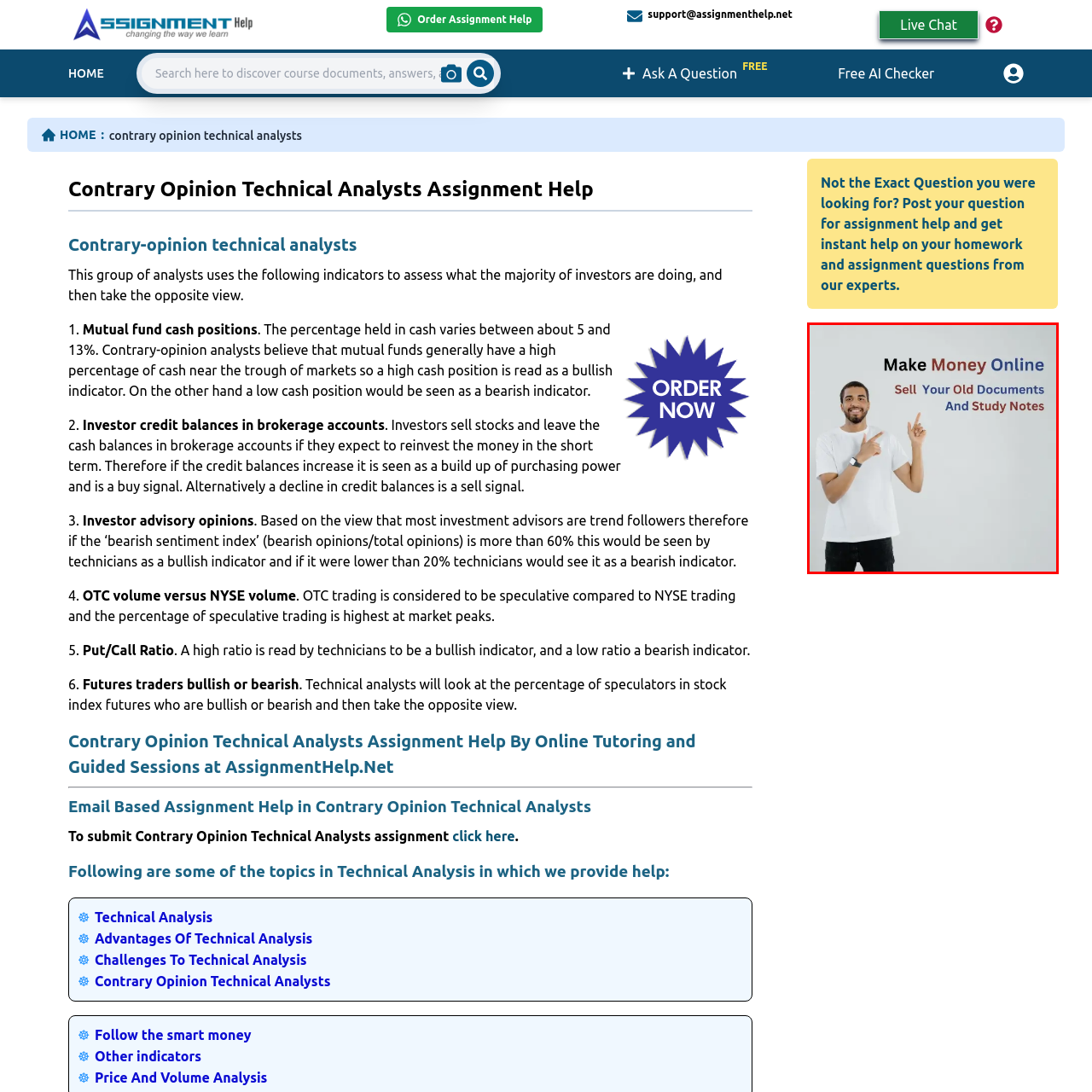Explain comprehensively what is shown in the image marked by the red outline.

The image features a man smiling and pointing upwards, conveying a sense of enthusiasm and encouragement. He is wearing a casual white t-shirt and appears to be promoting an online opportunity. The text prominently displayed reads "Make Money Online," with "Money" highlighted in red. Below that, the message continues with "Sell Your Old Documents And Study Notes," emphasizing a straightforward way for individuals to earn money by selling items they no longer need. The background is simple and clean, focusing the viewer's attention on the man and the compelling call to action.